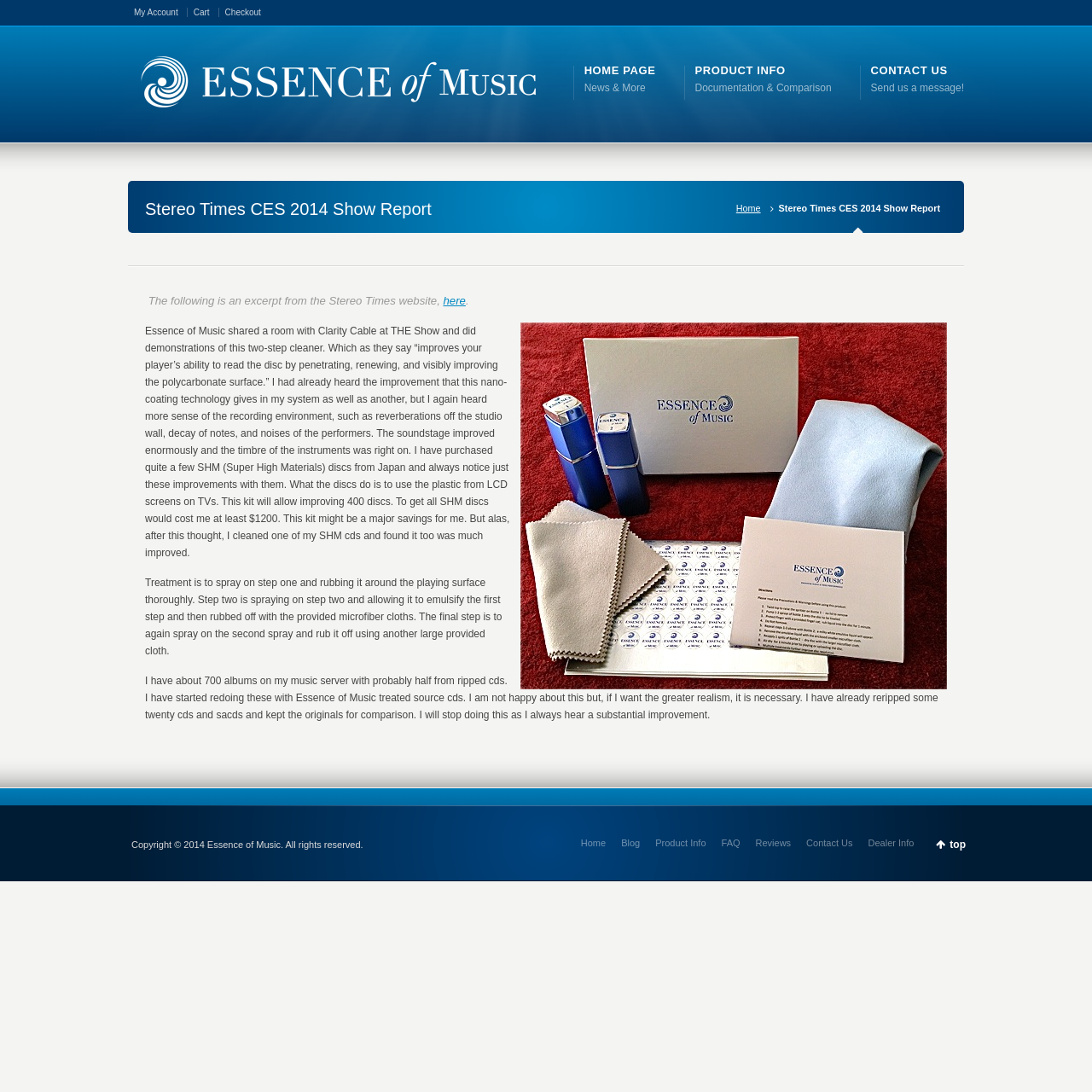What is the purpose of the two-step cleaner?
Please provide a detailed answer to the question.

According to the text, the two-step cleaner 'improves your player’s ability to read the disc by penetrating, renewing, and visibly improving the polycarbonate surface.' This suggests that the purpose of the cleaner is to improve the player's ability to read the disc.